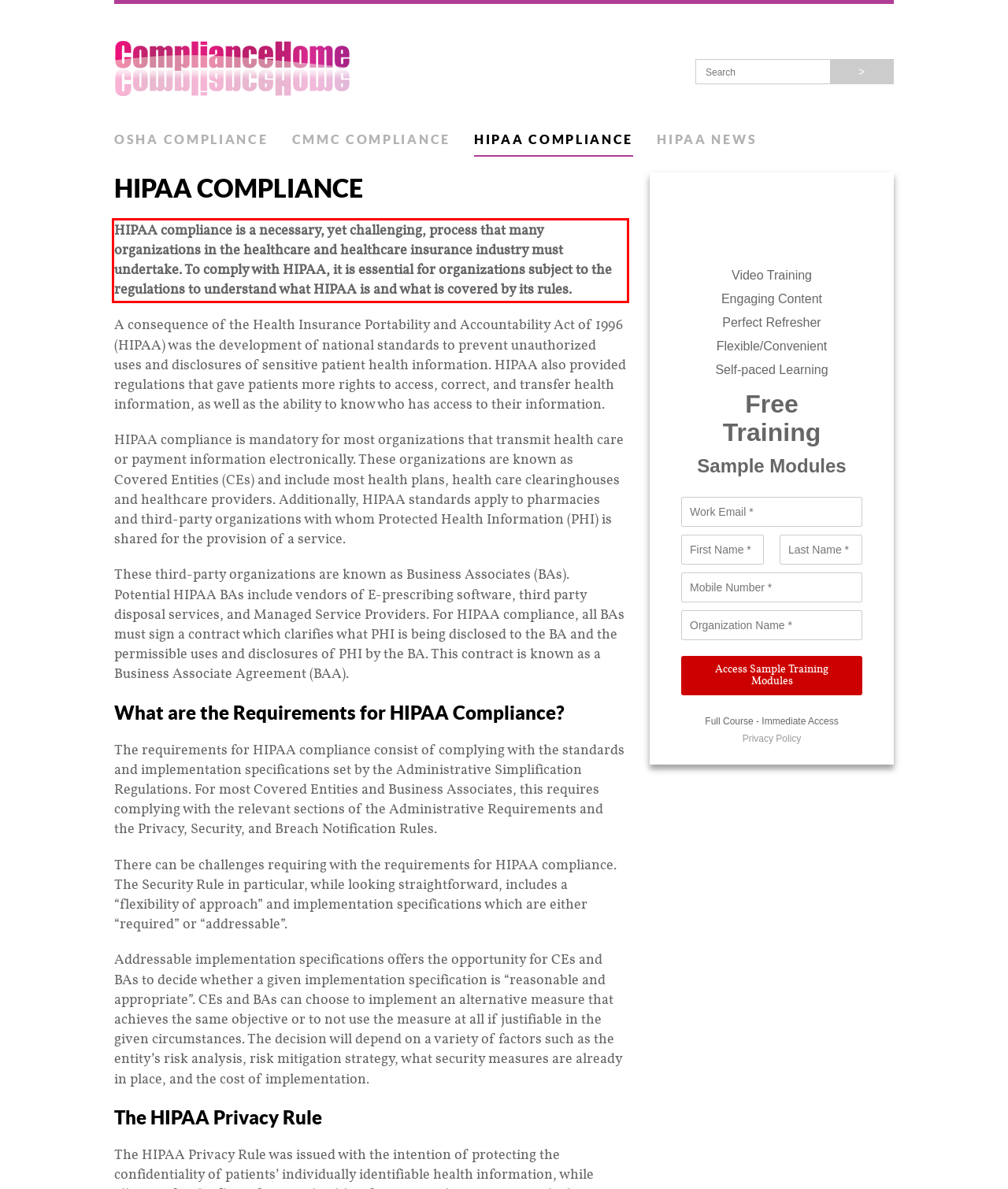Using the provided webpage screenshot, identify and read the text within the red rectangle bounding box.

HIPAA compliance is a necessary, yet challenging, process that many organizations in the healthcare and healthcare insurance industry must undertake. To comply with HIPAA, it is essential for organizations subject to the regulations to understand what HIPAA is and what is covered by its rules.